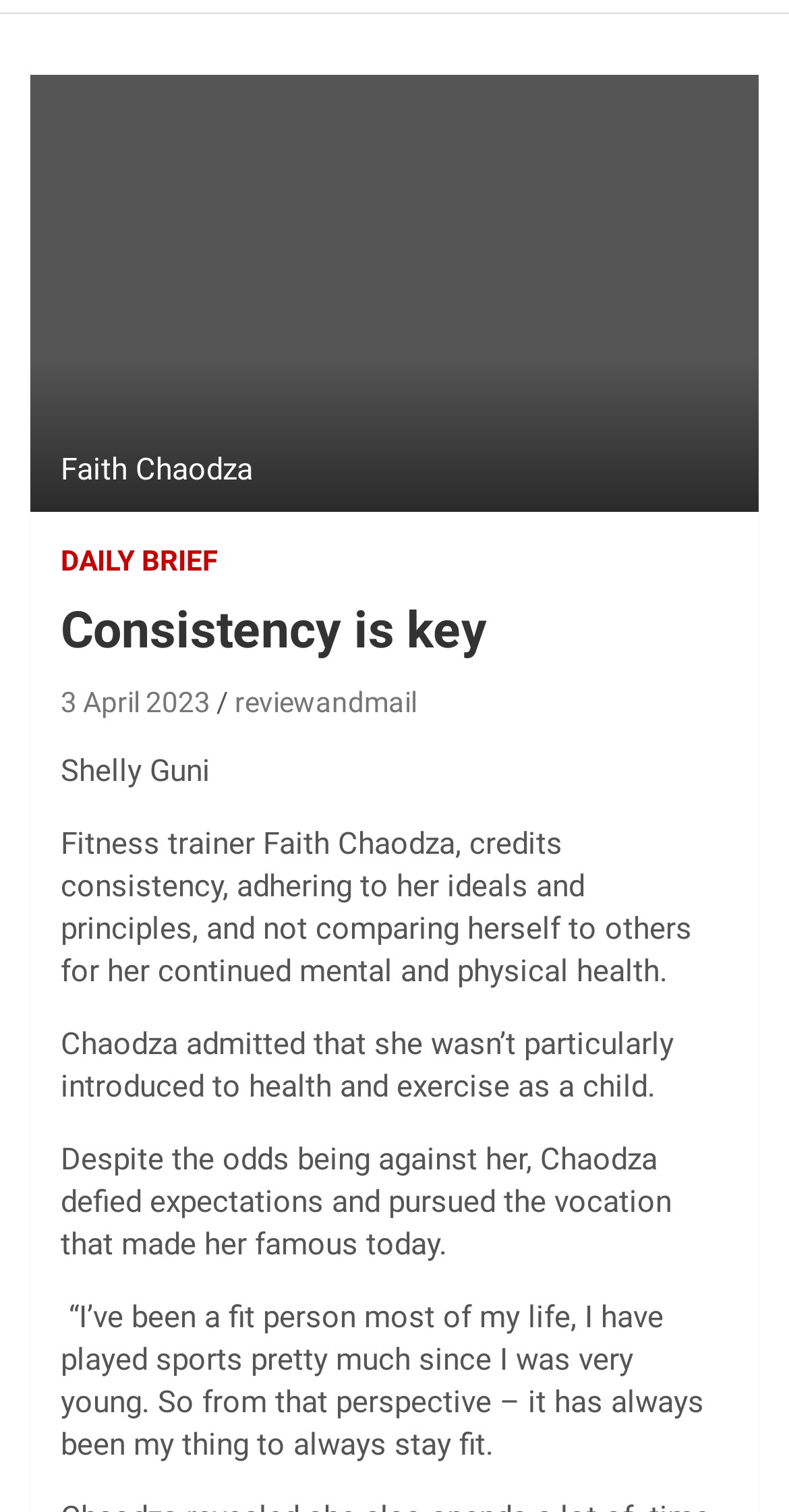Given the description of a UI element: "parent_node: EINDHOVEN", identify the bounding box coordinates of the matching element in the webpage screenshot.

None